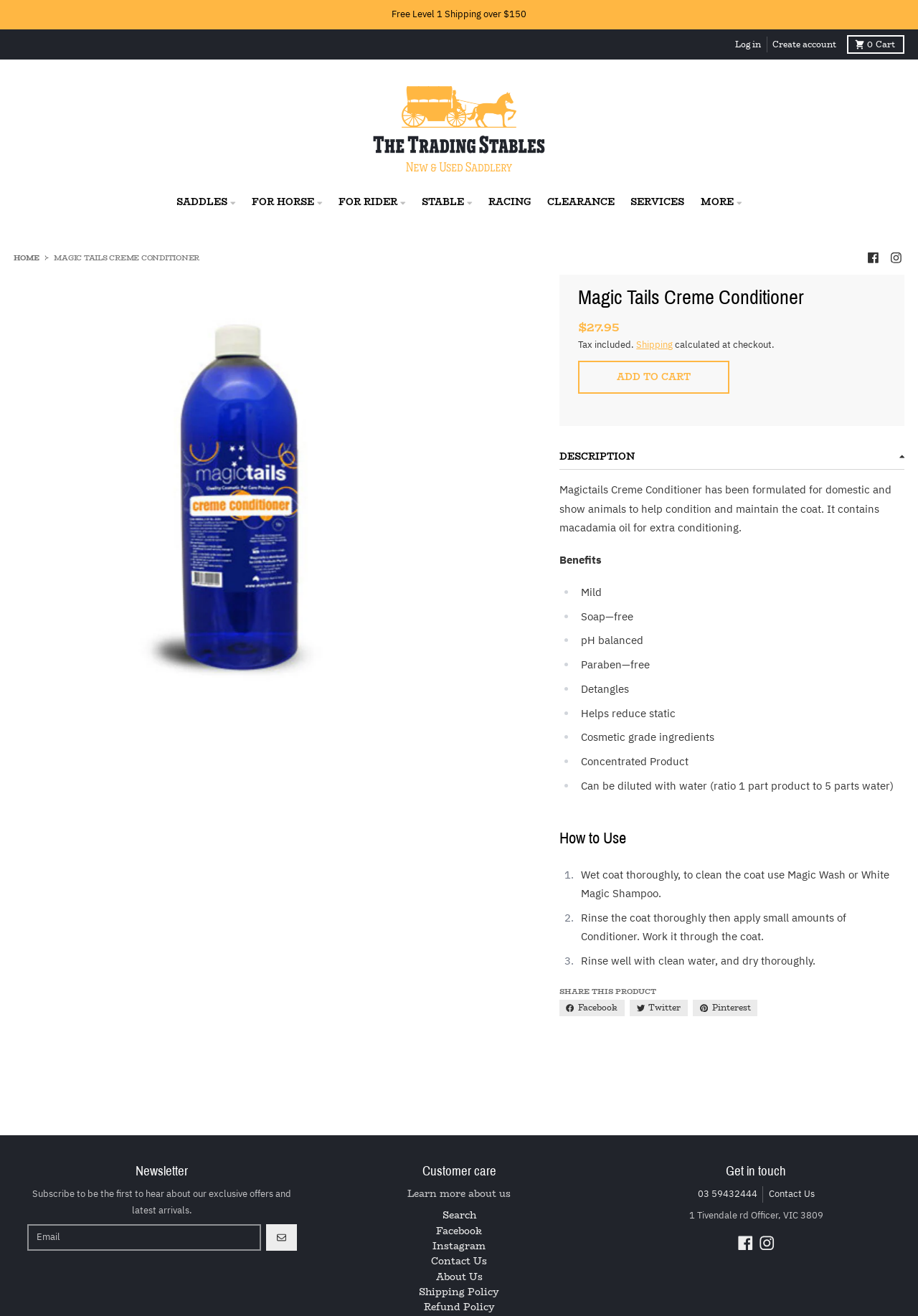Provide a one-word or one-phrase answer to the question:
How much does the product cost?

$27.95